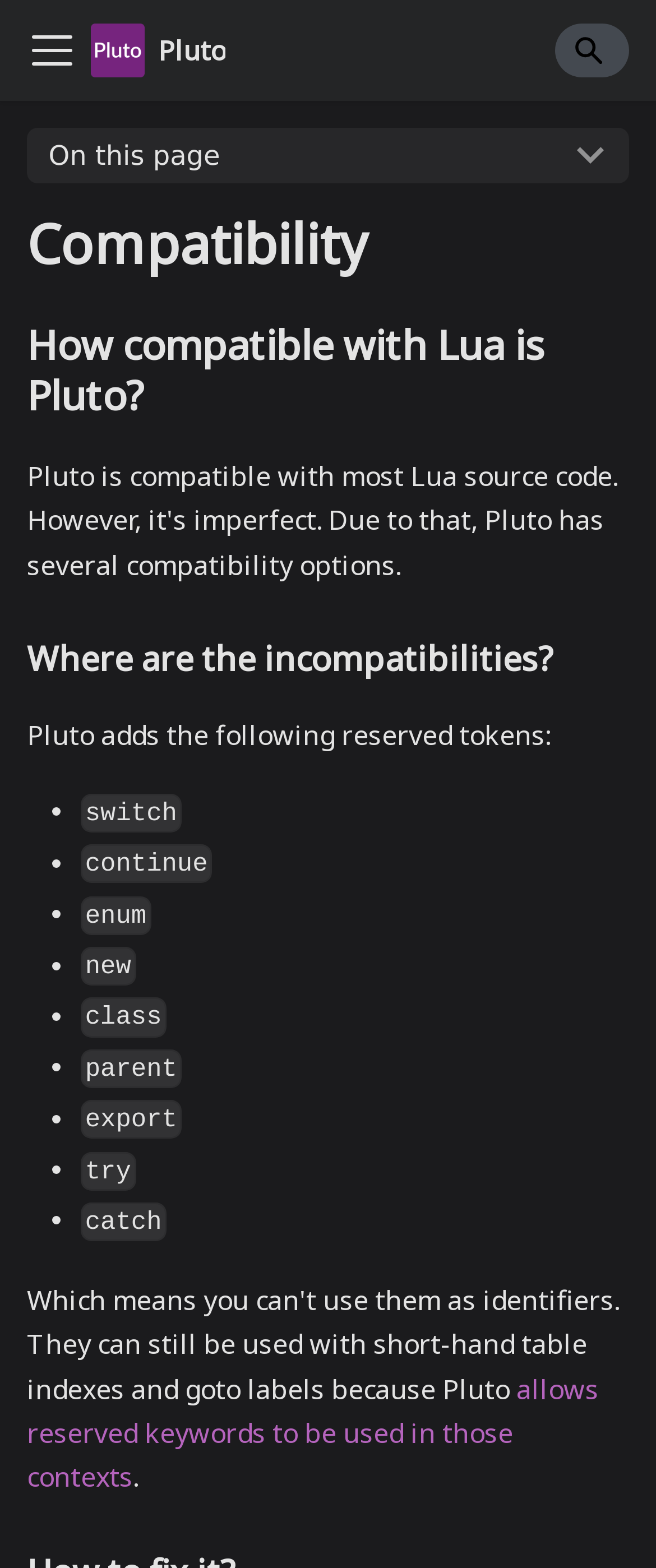Utilize the information from the image to answer the question in detail:
What is the relationship between Pluto and Lua?

The webpage title 'How compatible with Lua is Pluto?' and the content suggest that Pluto and Lua have a compatibility relationship, where Pluto is compatible with Lua in some way.